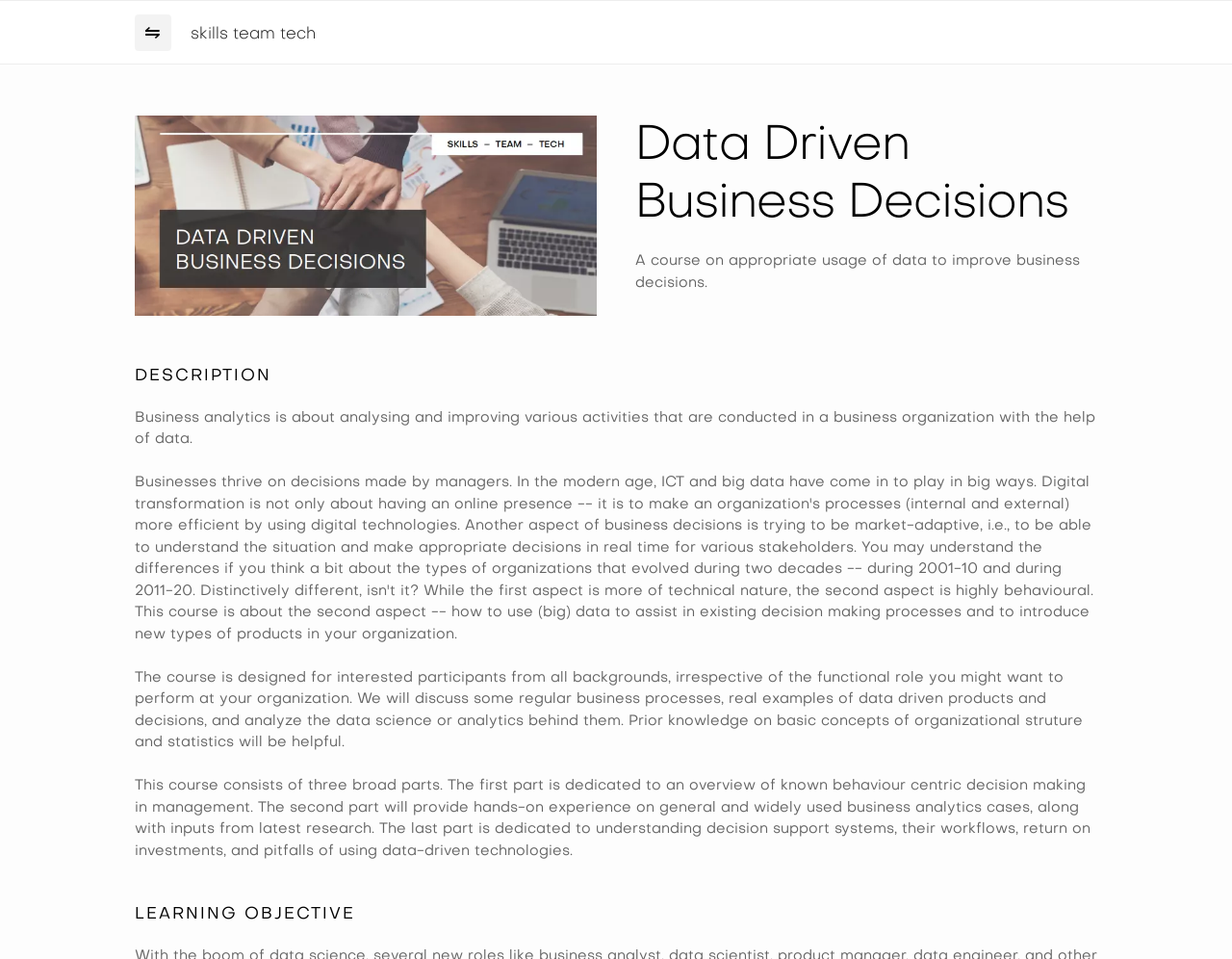What is the location of the 'Contact Me' link?
Answer the question with a detailed explanation, including all necessary information.

The 'Contact Me' link is located at the top left of the webpage, with bounding box coordinates [0.0, 0.162, 0.041, 0.273], which indicates its vertical position is above the other links.